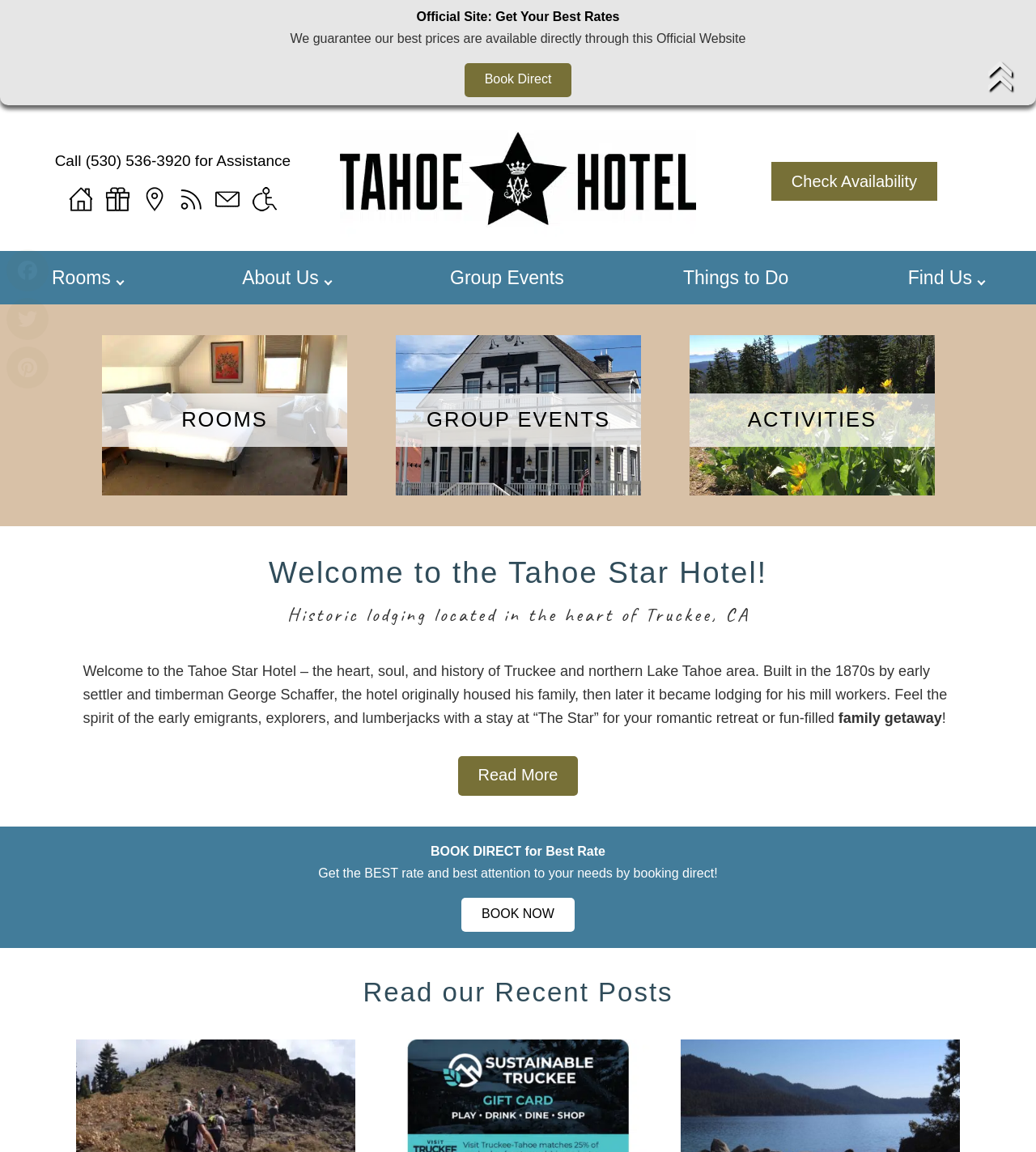Please provide the bounding box coordinates in the format (top-left x, top-left y, bottom-right x, bottom-right y). Remember, all values are floating point numbers between 0 and 1. What is the bounding box coordinate of the region described as: title="Tahoe Star Hotel"

[0.328, 0.195, 0.672, 0.21]